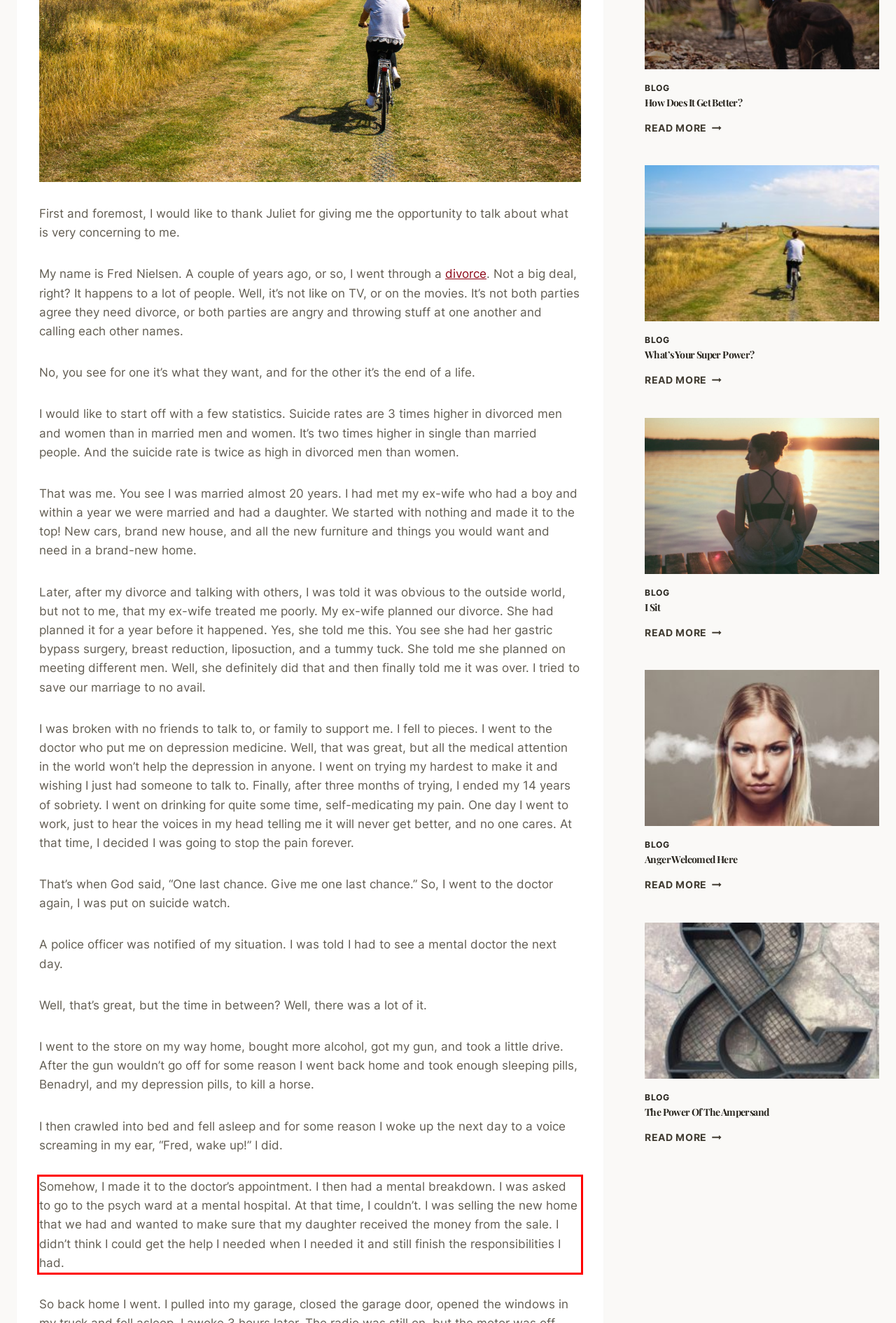You are provided with a screenshot of a webpage featuring a red rectangle bounding box. Extract the text content within this red bounding box using OCR.

Somehow, I made it to the doctor’s appointment. I then had a mental breakdown. I was asked to go to the psych ward at a mental hospital. At that time, I couldn’t. I was selling the new home that we had and wanted to make sure that my daughter received the money from the sale. I didn’t think I could get the help I needed when I needed it and still finish the responsibilities I had.